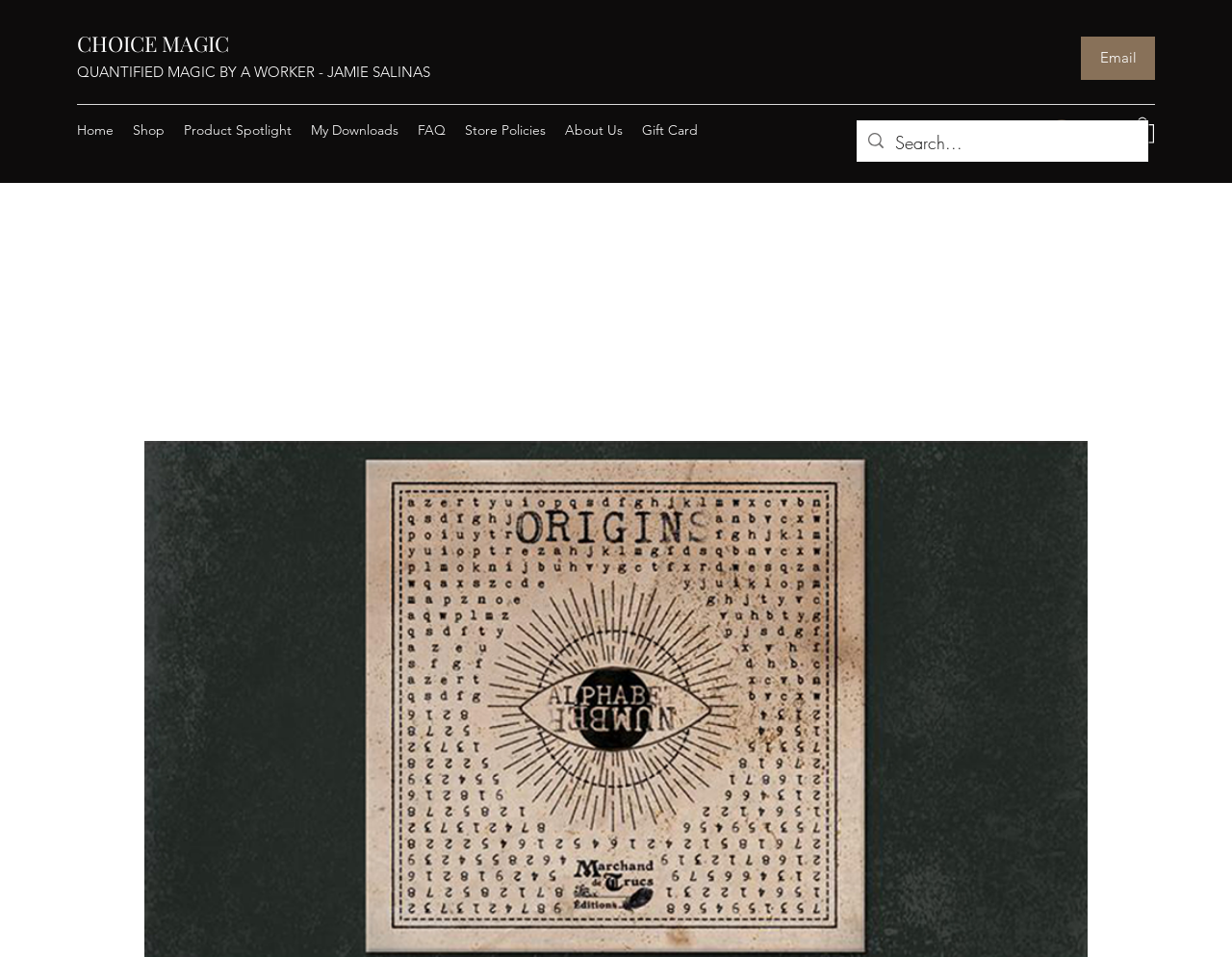Please identify the bounding box coordinates of the clickable region that I should interact with to perform the following instruction: "Click on CHOICE MAGIC". The coordinates should be expressed as four float numbers between 0 and 1, i.e., [left, top, right, bottom].

[0.062, 0.03, 0.186, 0.06]